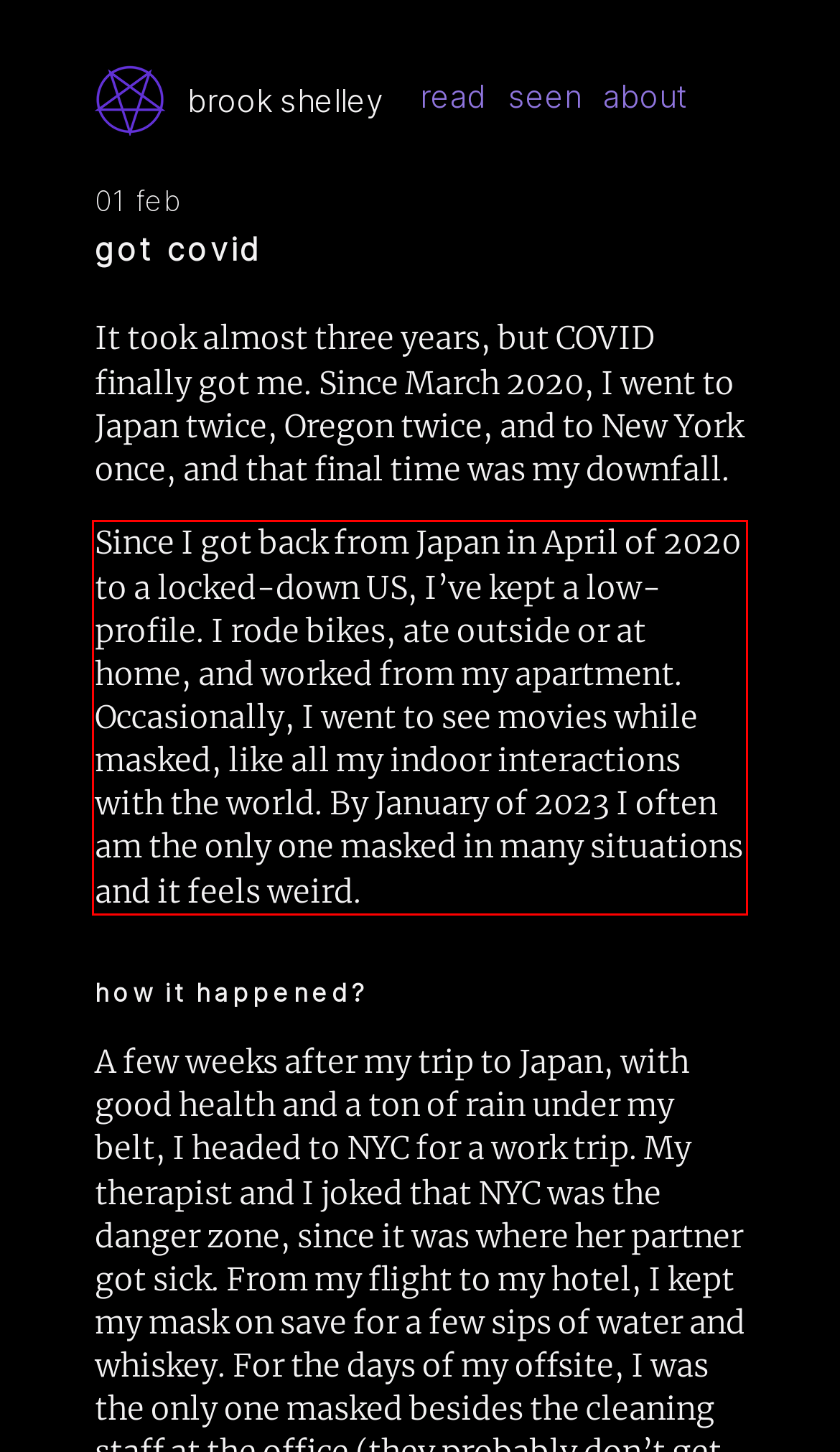Please examine the screenshot of the webpage and read the text present within the red rectangle bounding box.

Since I got back from Japan in April of 2020 to a locked-down US, I’ve kept a low-profile. I rode bikes, ate outside or at home, and worked from my apartment. Occasionally, I went to see movies while masked, like all my indoor interactions with the world. By January of 2023 I often am the only one masked in many situations and it feels weird.